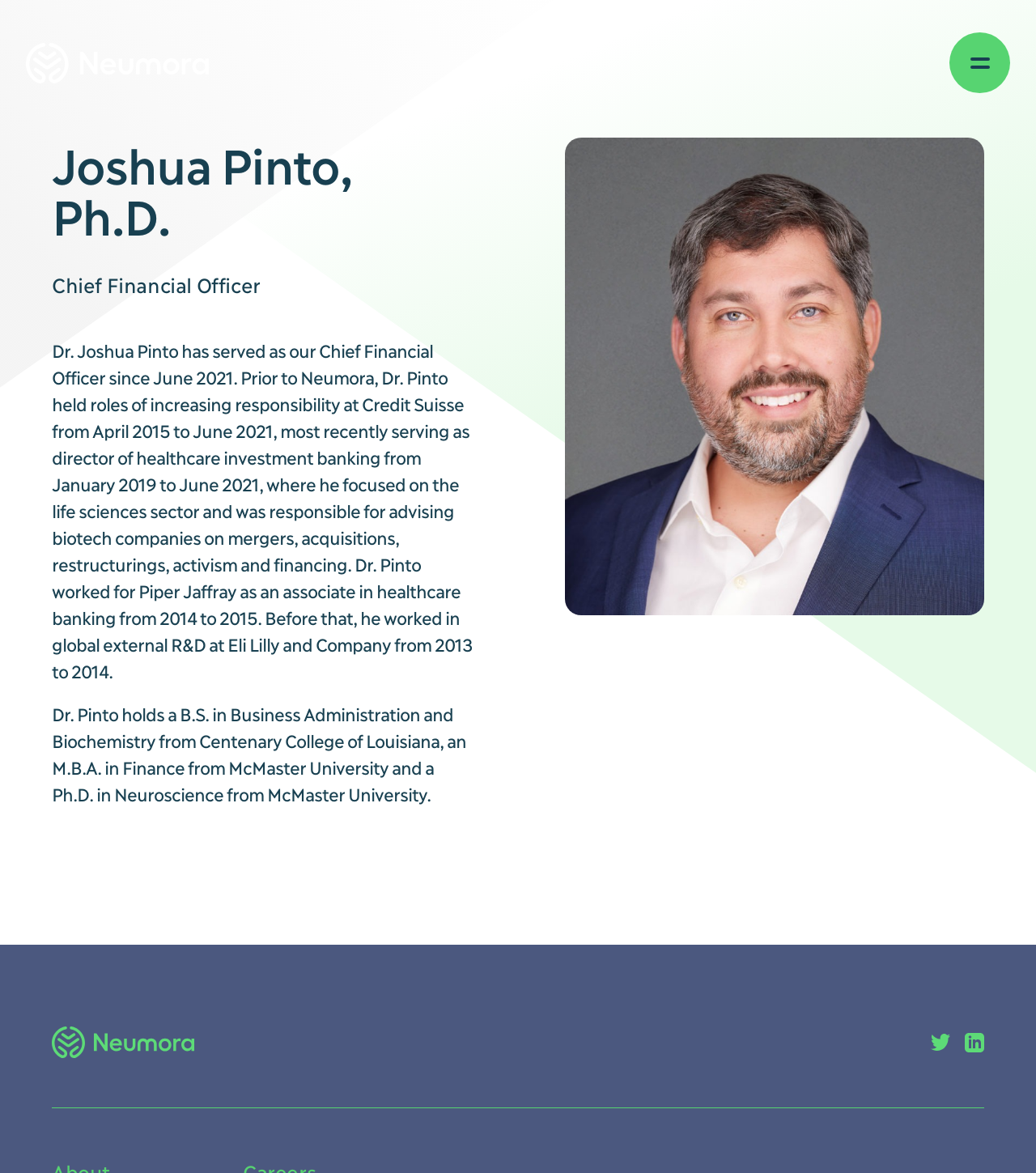Please extract the title of the webpage.

Joshua Pinto, Ph.D.